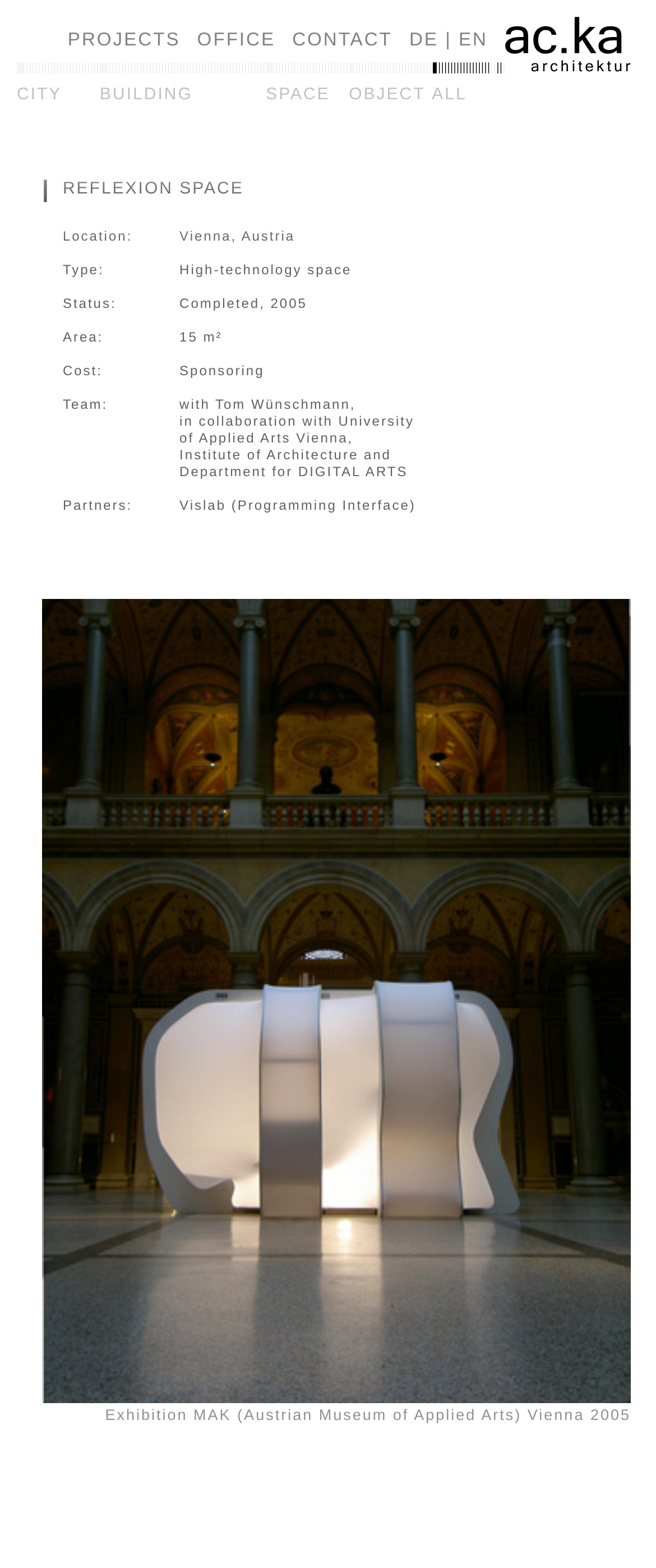What is the name of the project? From the image, respond with a single word or brief phrase.

REFLEXION SPACE